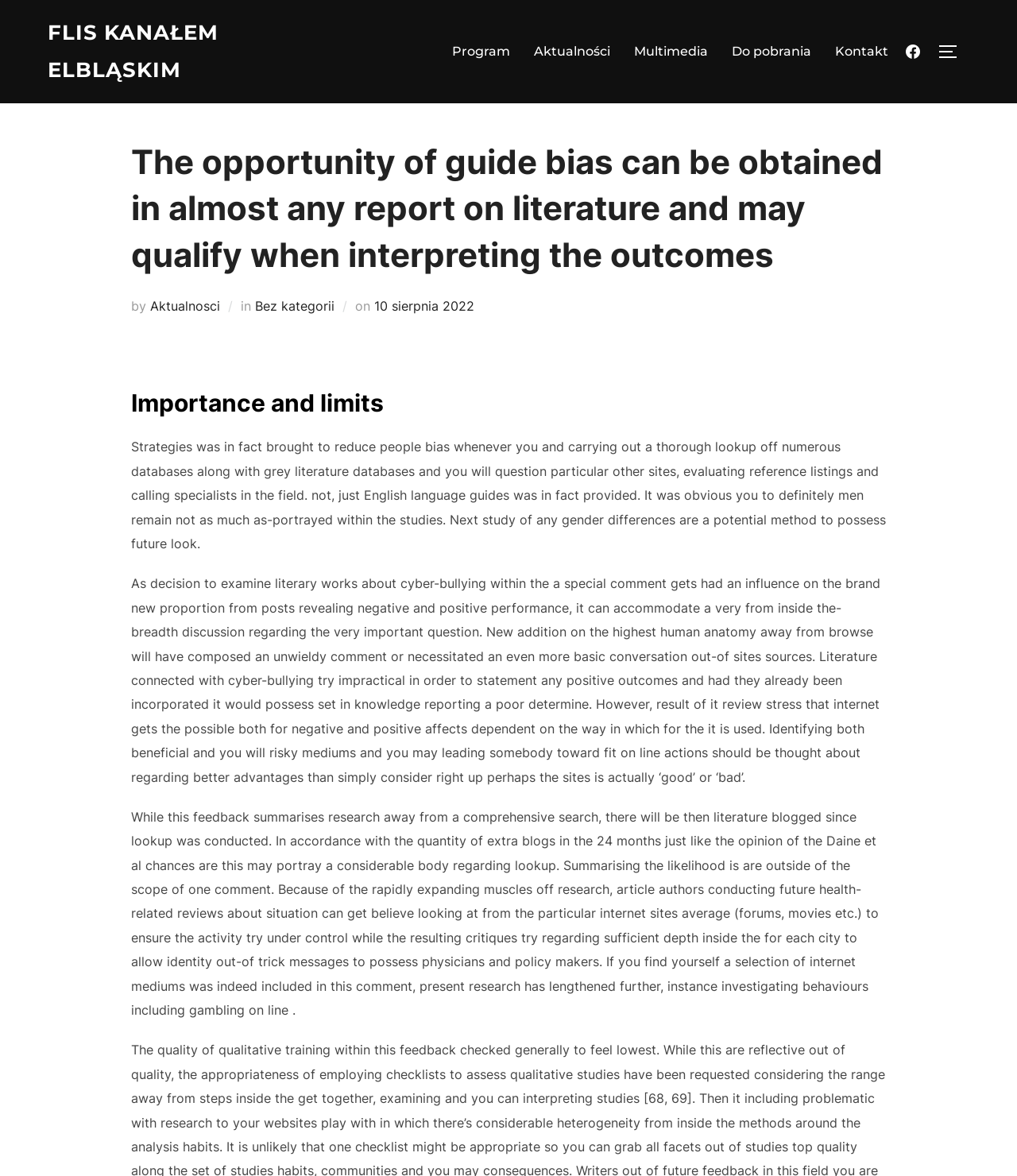Please identify the bounding box coordinates of the clickable area that will allow you to execute the instruction: "Go to the 'Kontakt' page".

[0.821, 0.031, 0.873, 0.057]